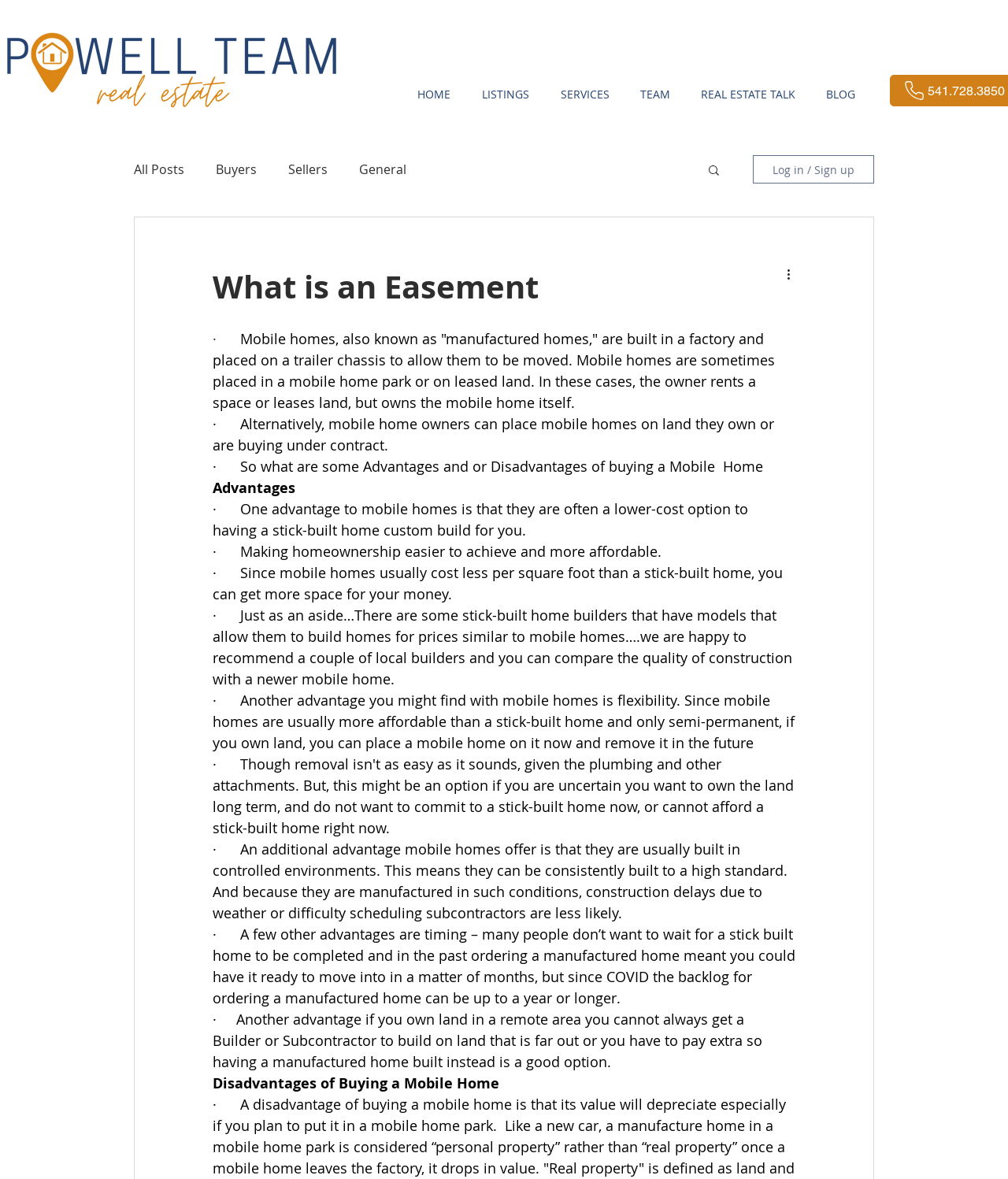Please specify the bounding box coordinates of the clickable region to carry out the following instruction: "Click on the 'HOME' link". The coordinates should be four float numbers between 0 and 1, in the format [left, top, right, bottom].

[0.398, 0.07, 0.462, 0.09]